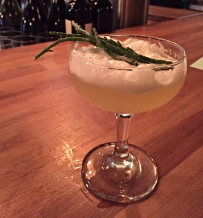Reply to the question below using a single word or brief phrase:
What is the name of the cocktail?

Samphire